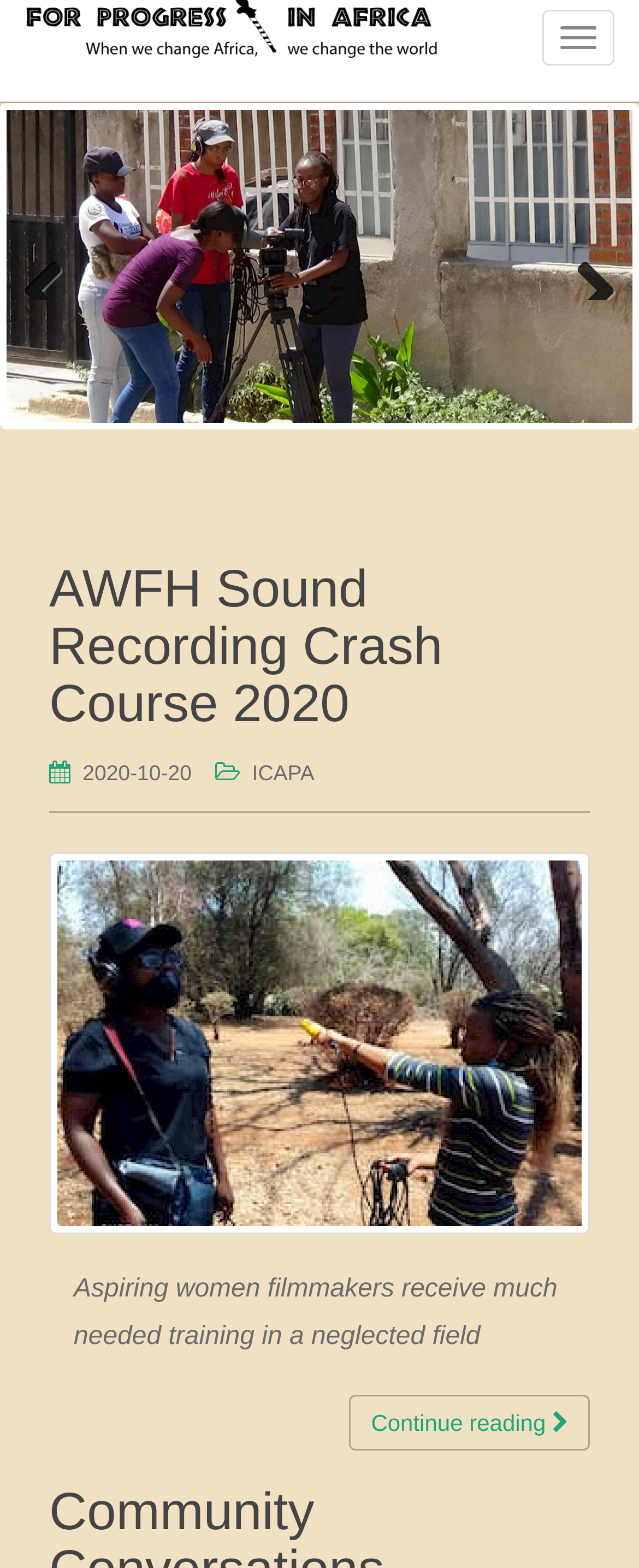Find the bounding box coordinates for the UI element whose description is: "Continue reading". The coordinates should be four float numbers between 0 and 1, in the format [left, top, right, bottom].

[0.547, 0.889, 0.923, 0.925]